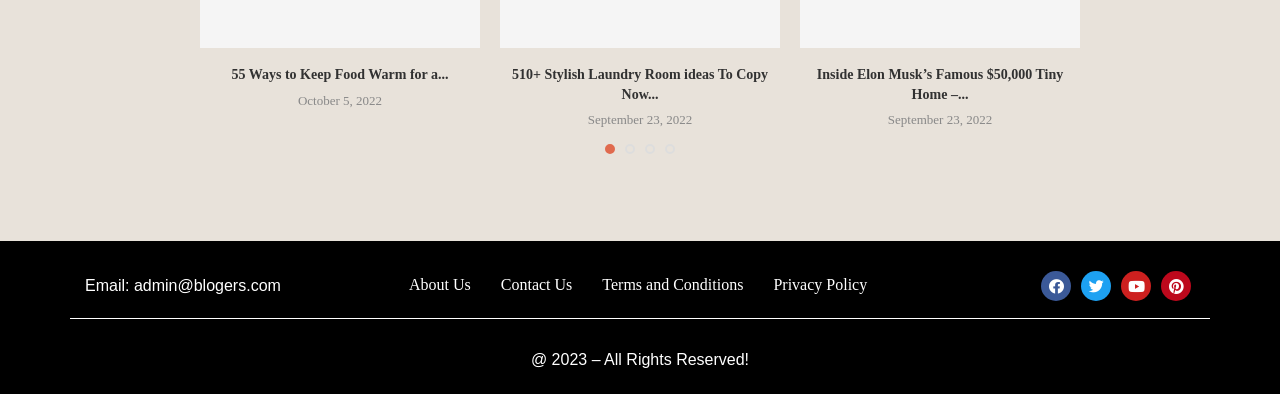What is the year of copyright mentioned on the webpage?
Give a single word or phrase as your answer by examining the image.

2023